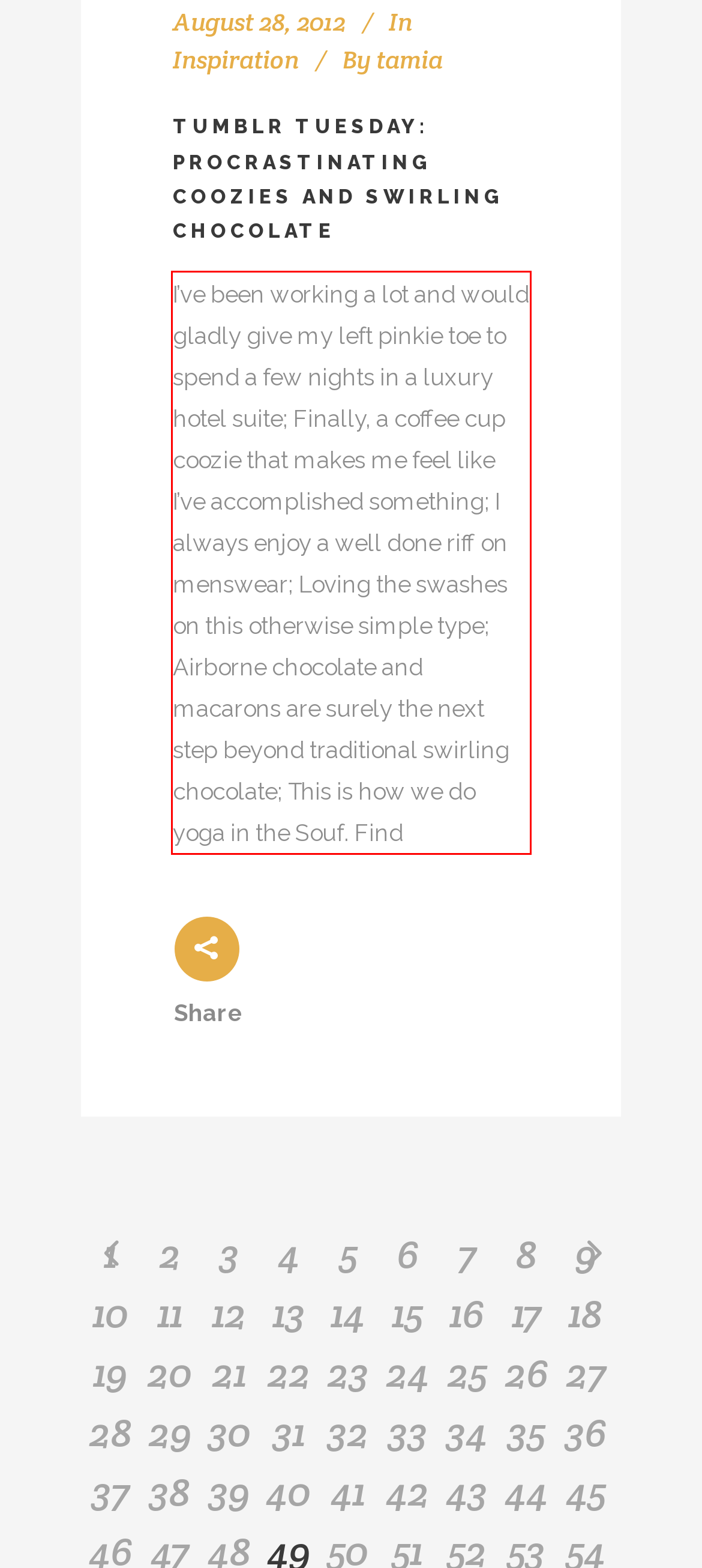You have a webpage screenshot with a red rectangle surrounding a UI element. Extract the text content from within this red bounding box.

I’ve been working a lot and would gladly give my left pinkie toe to spend a few nights in a luxury hotel suite; Finally, a coffee cup coozie that makes me feel like I’ve accomplished something; I always enjoy a well done riff on menswear; Loving the swashes on this otherwise simple type; Airborne chocolate and macarons are surely the next step beyond traditional swirling chocolate; This is how we do yoga in the Souf. Find